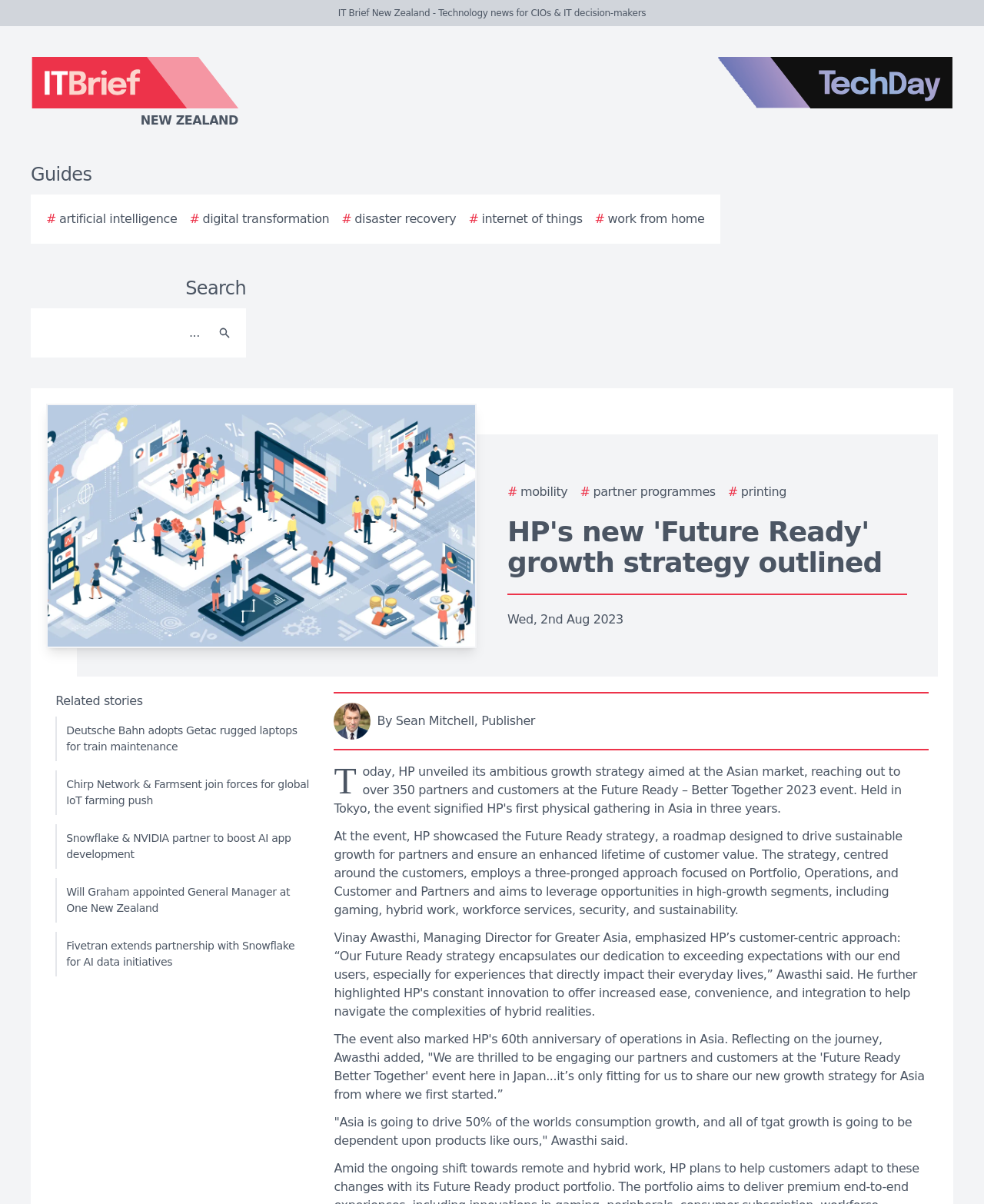Locate and extract the text of the main heading on the webpage.

HP's new 'Future Ready' growth strategy outlined